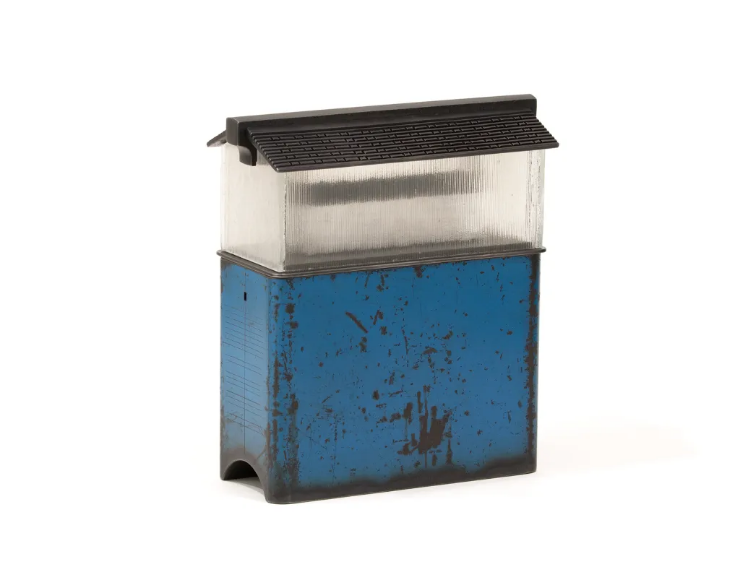Who coordinated the exhibition?
Refer to the image and give a detailed answer to the question.

According to the caption, Rebecca Cross facilitated the exhibition, which features the sculptural piece 'Sanctuary: Here to There' by Stephen Yusko, as part of a broader artistic dialogue.